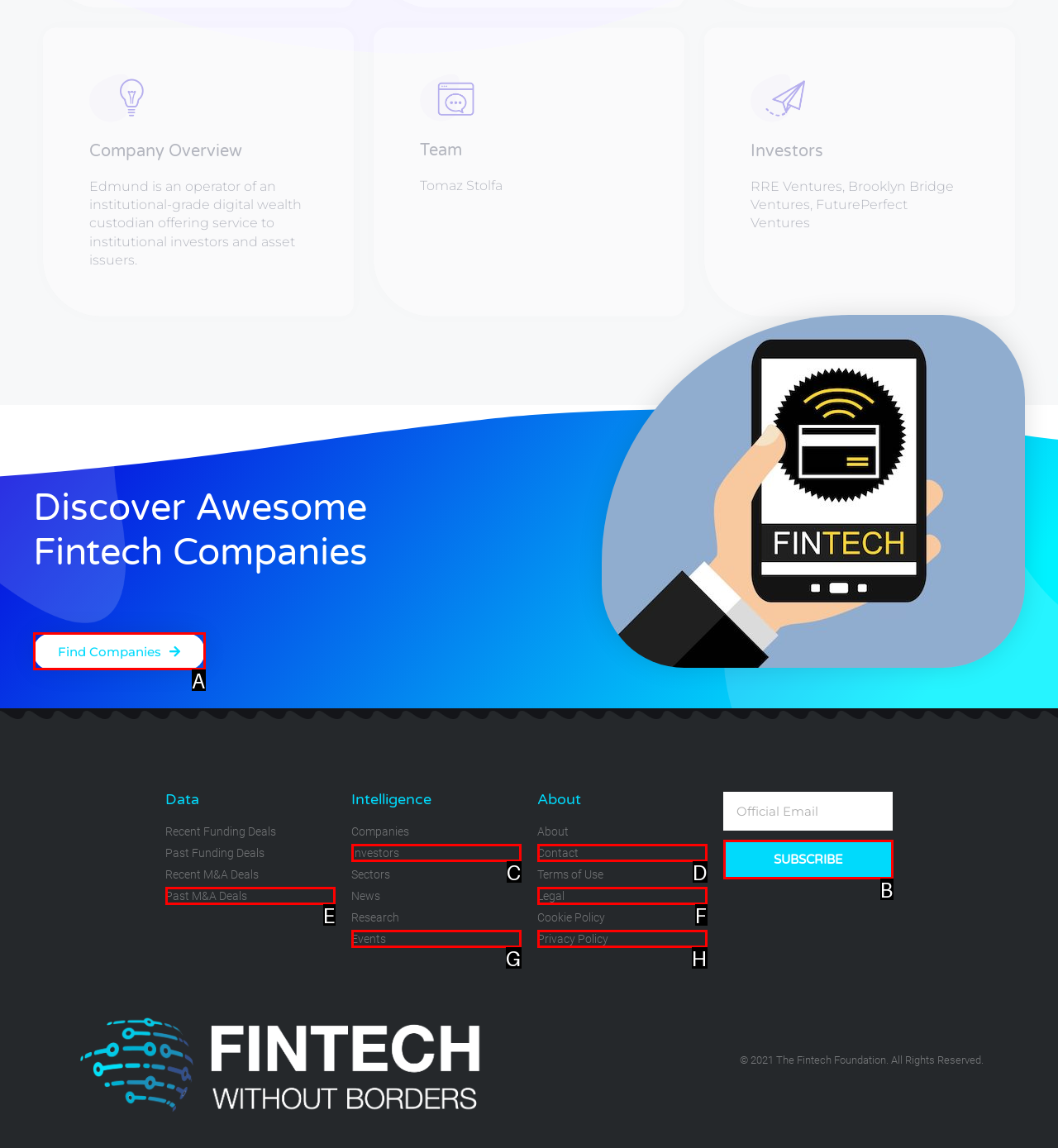Refer to the description: Privacy Policy and choose the option that best fits. Provide the letter of that option directly from the options.

H